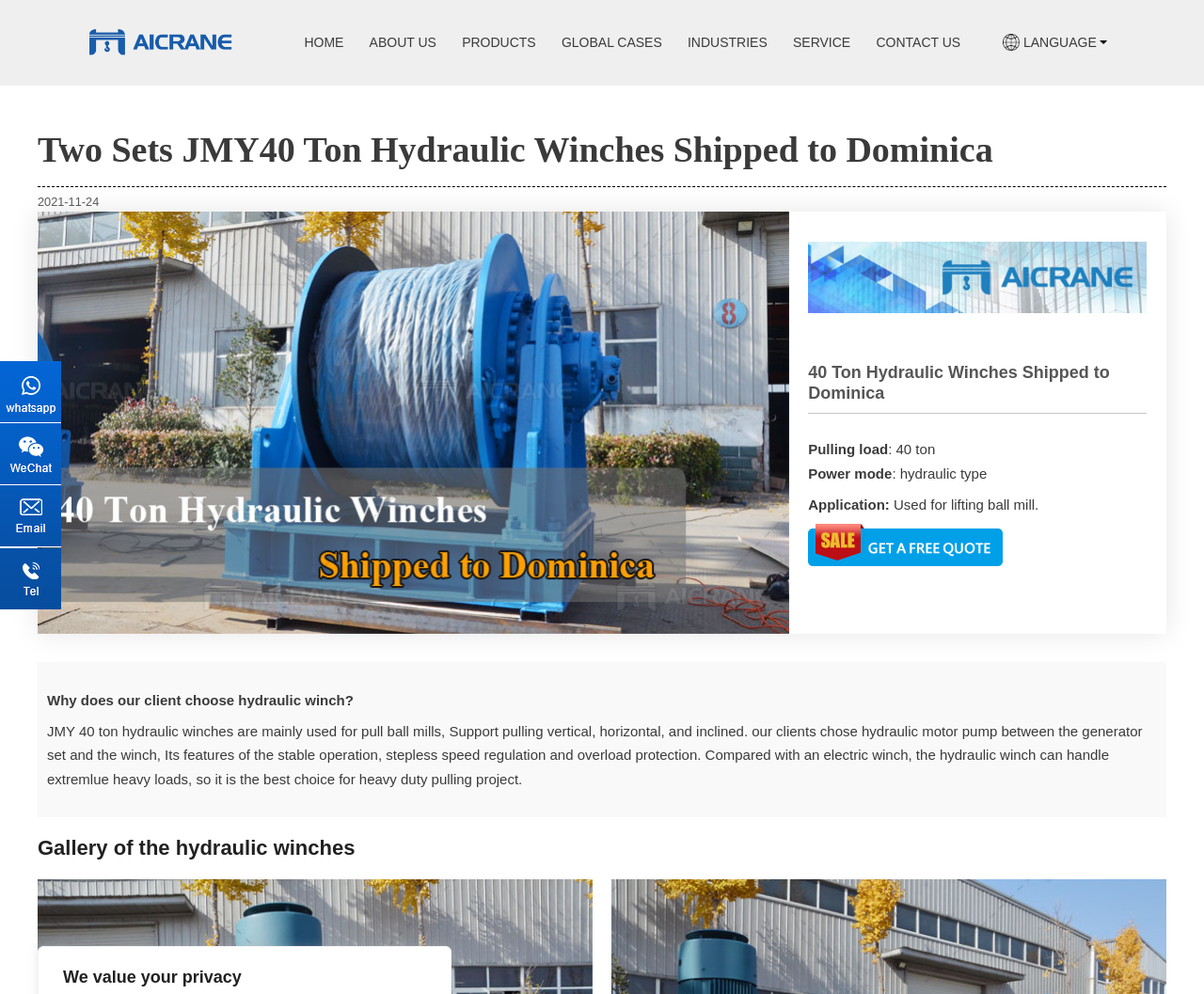Please specify the bounding box coordinates of the clickable region necessary for completing the following instruction: "Click the HOME link". The coordinates must consist of four float numbers between 0 and 1, i.e., [left, top, right, bottom].

[0.253, 0.0, 0.285, 0.085]